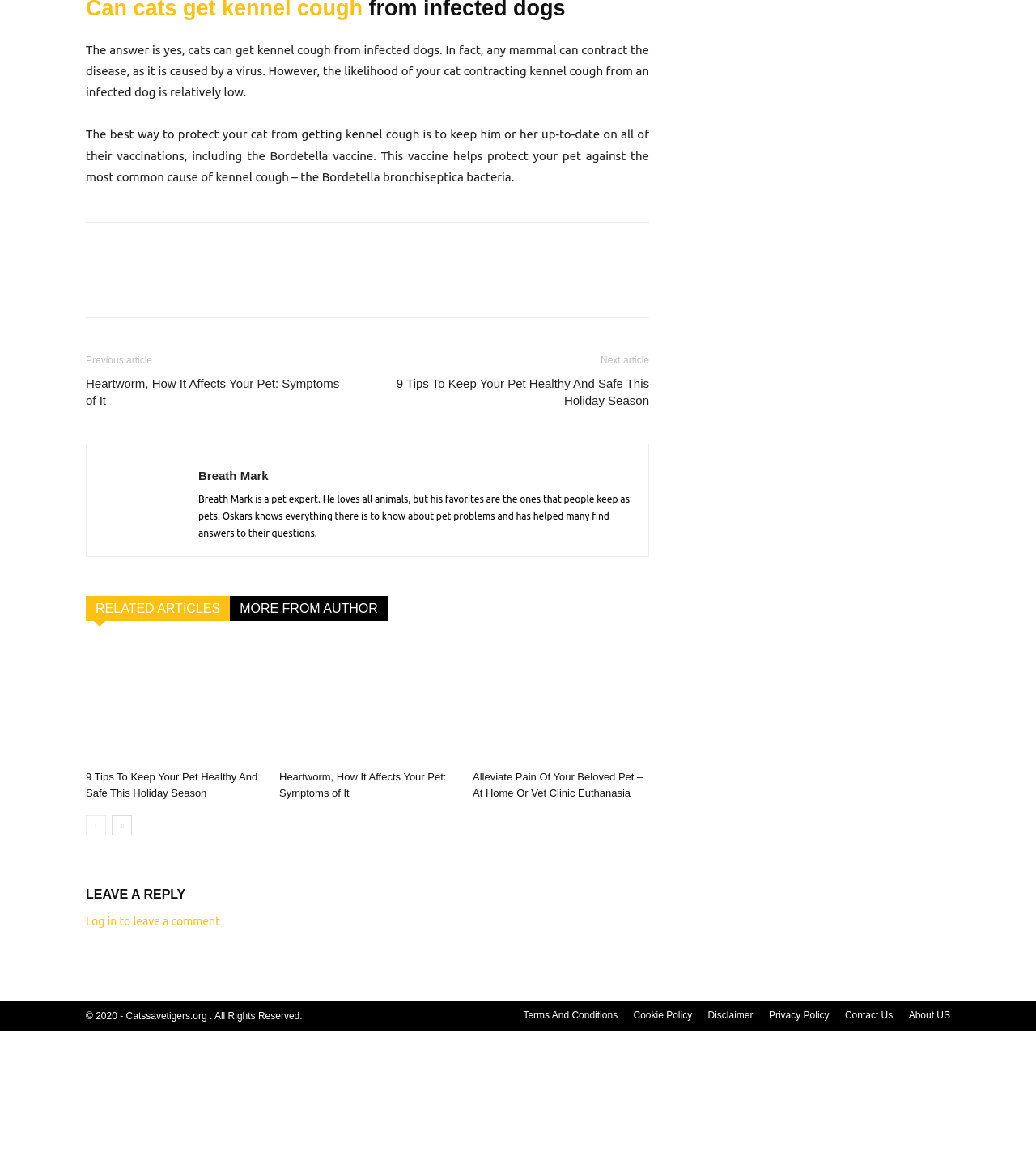How can you protect your cat from kennel cough?
Using the picture, provide a one-word or short phrase answer.

vaccinations